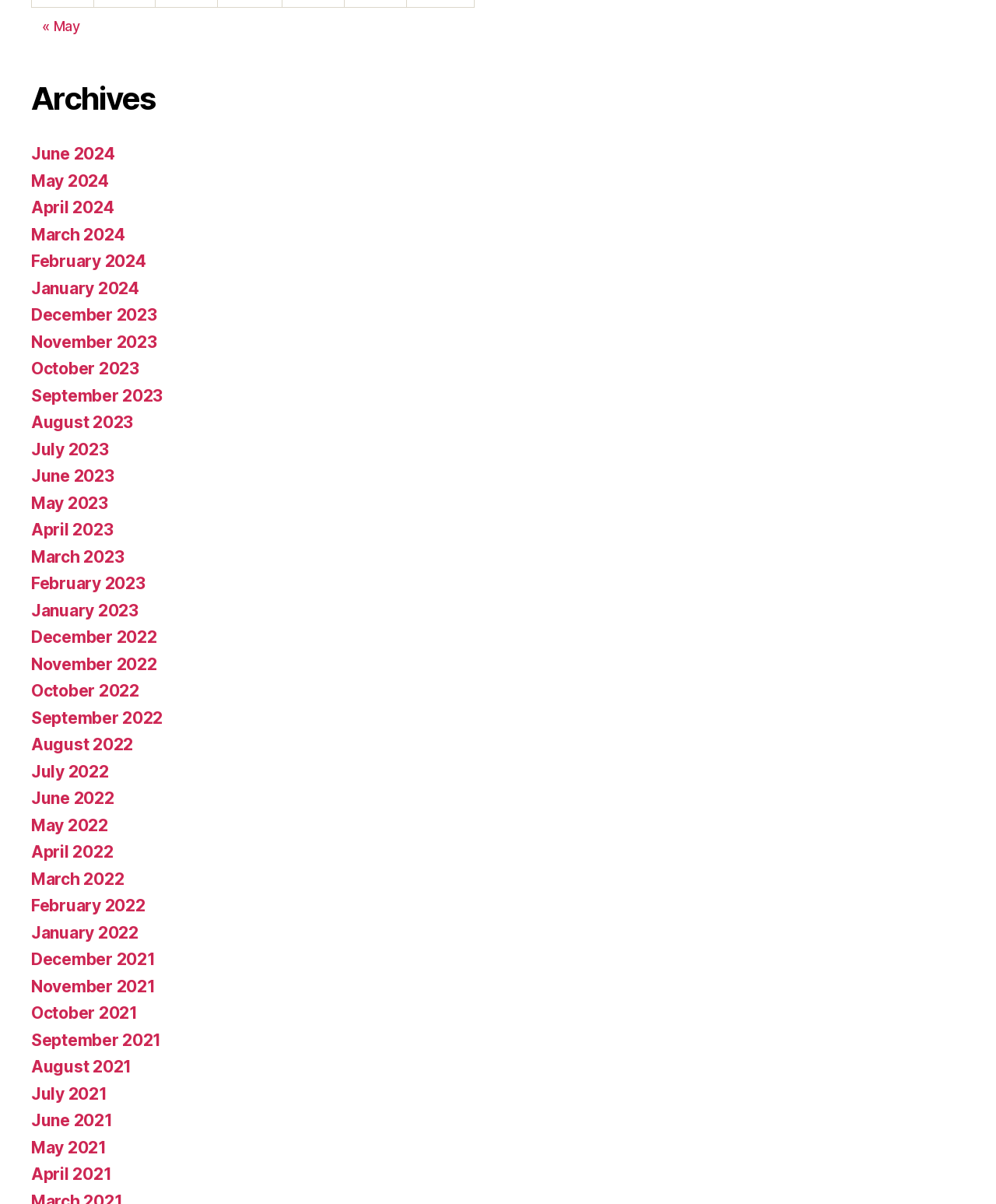Give a one-word or short-phrase answer to the following question: 
What is the purpose of the 'Previous and next months' navigation?

To navigate between months